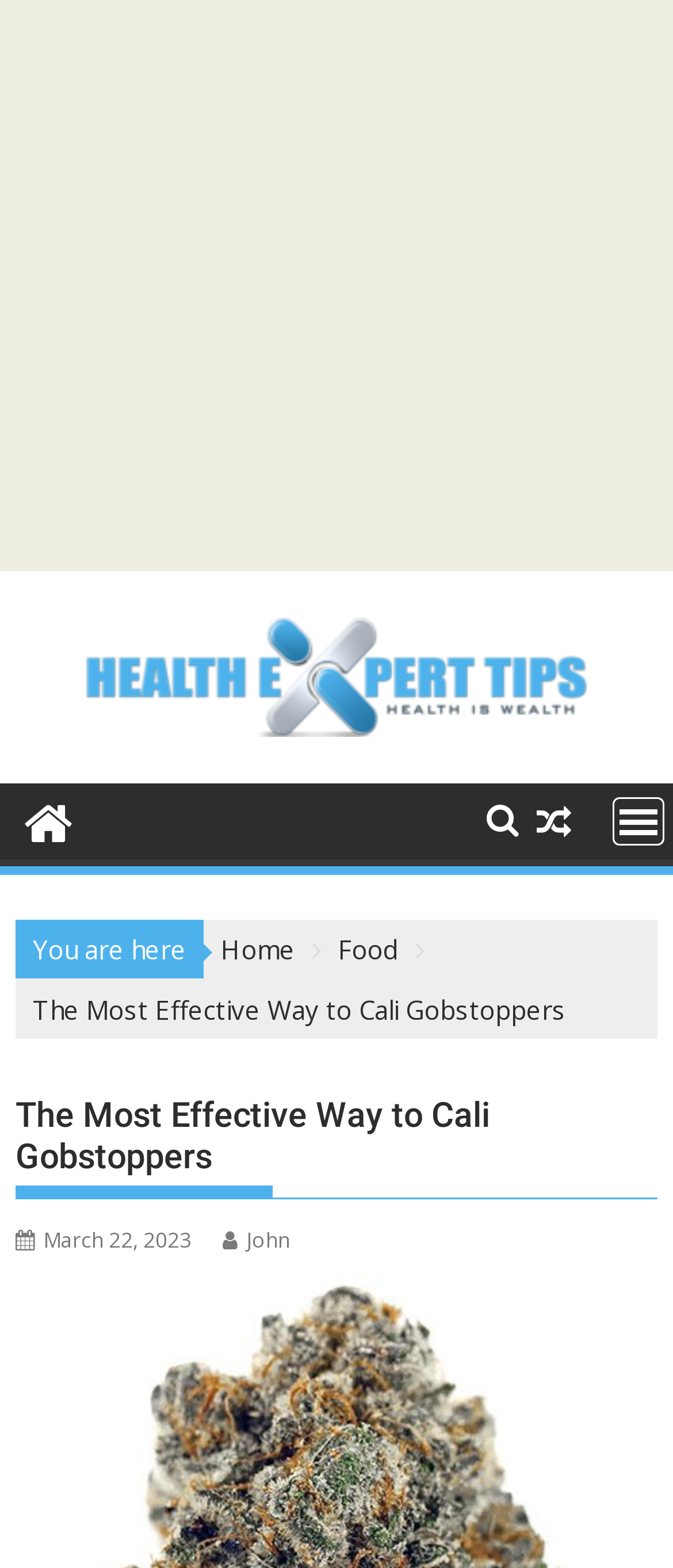From the element description alt="ladies-omega-gold-3.jpg" title="ladies-omega-gold-3.jpg", predict the bounding box coordinates of the UI element. The coordinates must be specified in the format (top-left x, top-left y, bottom-right x, bottom-right y) and should be within the 0 to 1 range.

None